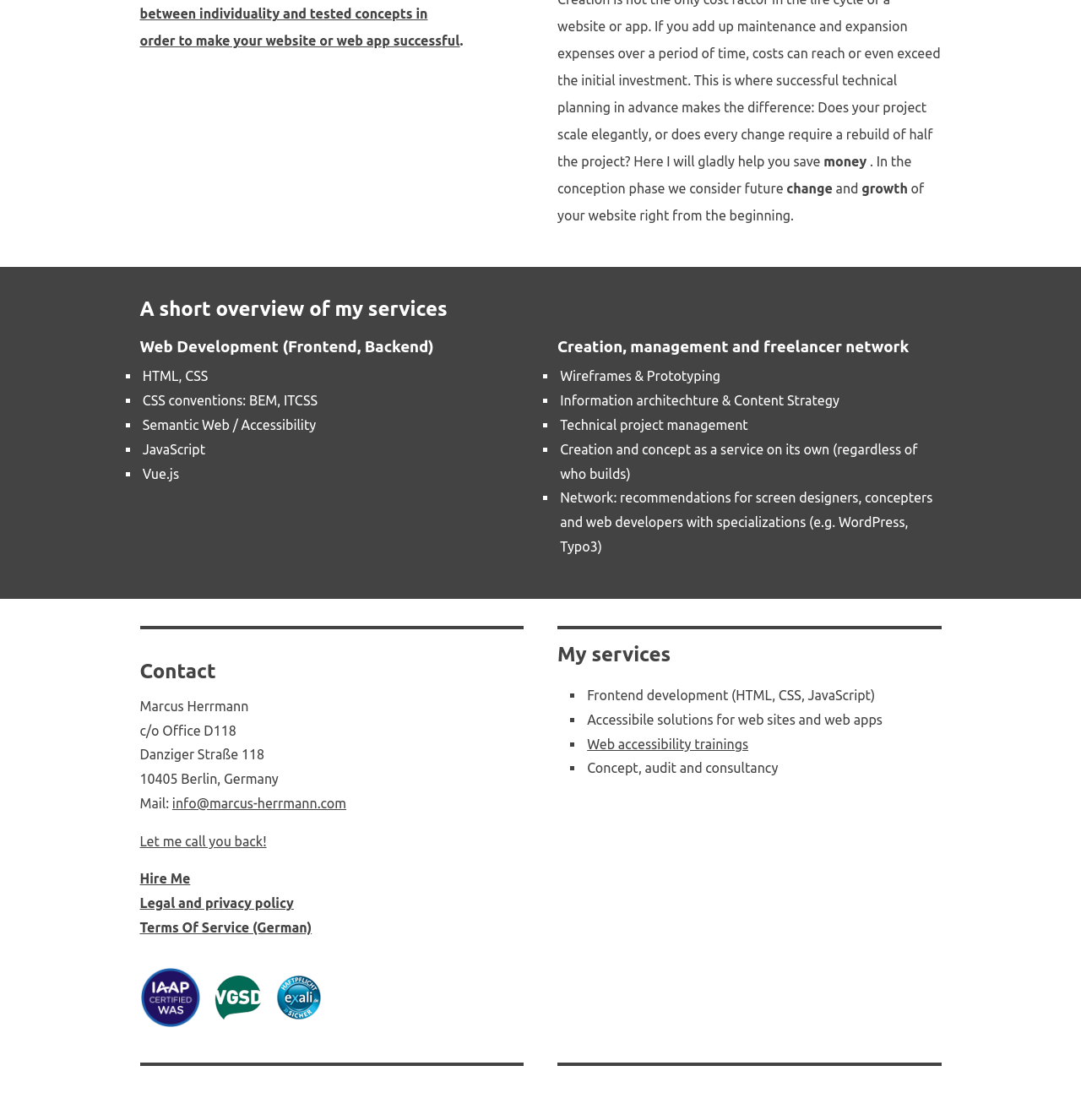What is the certification held by Marcus Herrmann?
Please answer the question with a single word or phrase, referencing the image.

Web Accessibility Specialist